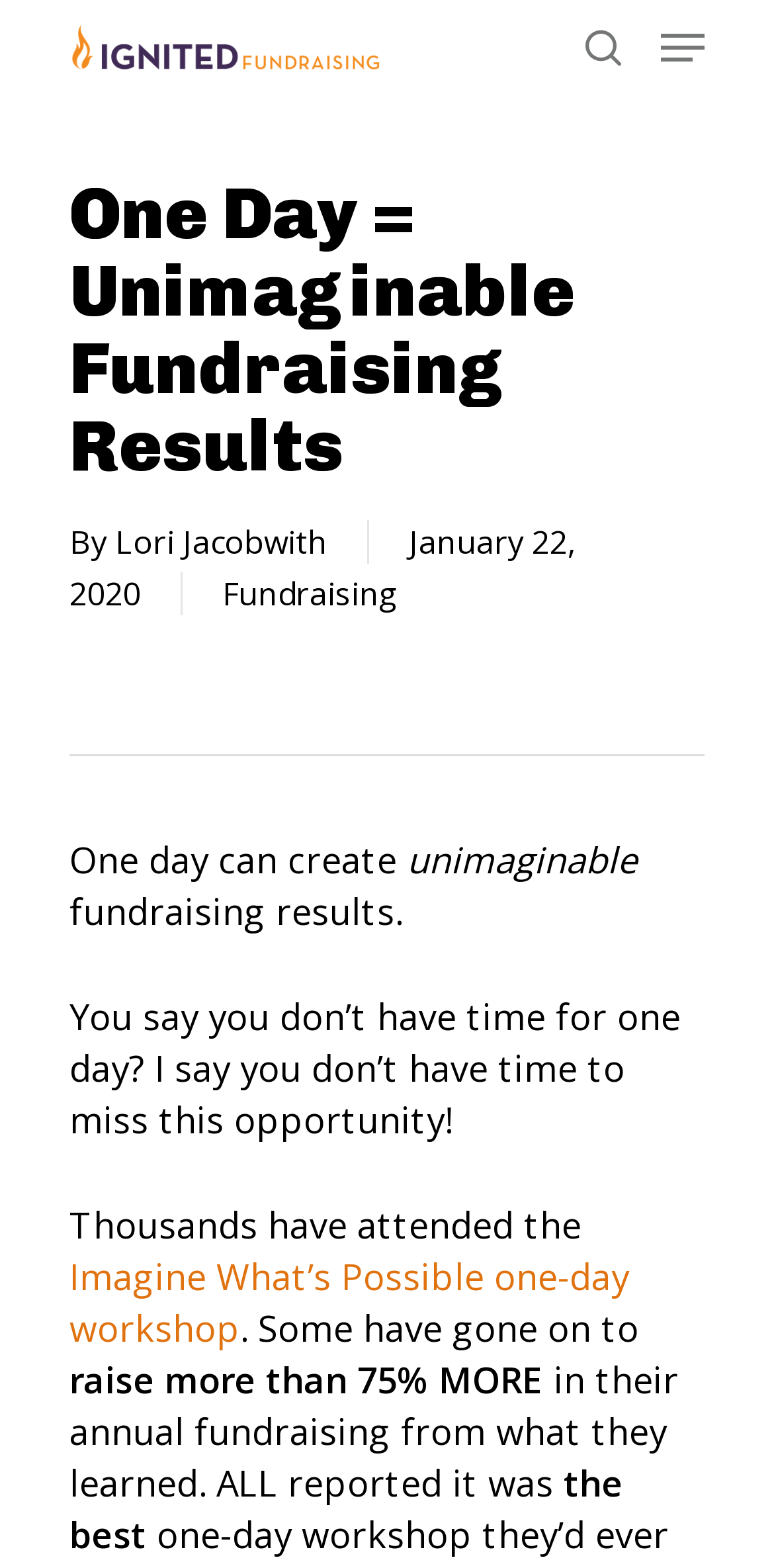Could you determine the bounding box coordinates of the clickable element to complete the instruction: "go to Ignited Fundraising homepage"? Provide the coordinates as four float numbers between 0 and 1, i.e., [left, top, right, bottom].

[0.09, 0.015, 0.492, 0.046]